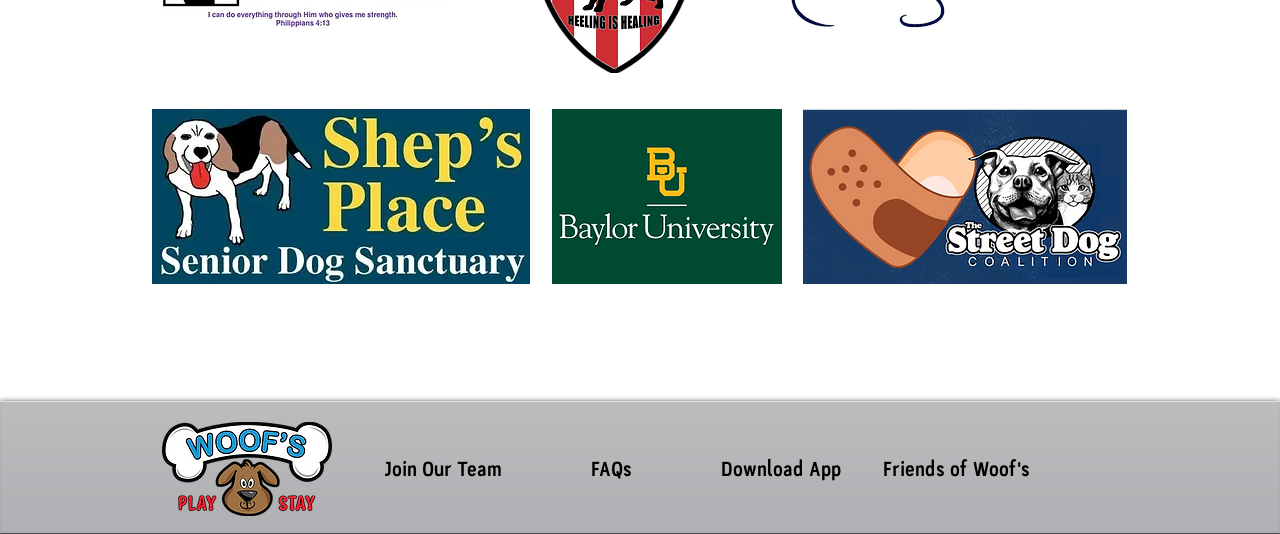Use a single word or phrase to answer the question: What is the name of the organization with a flag logo?

NIAM